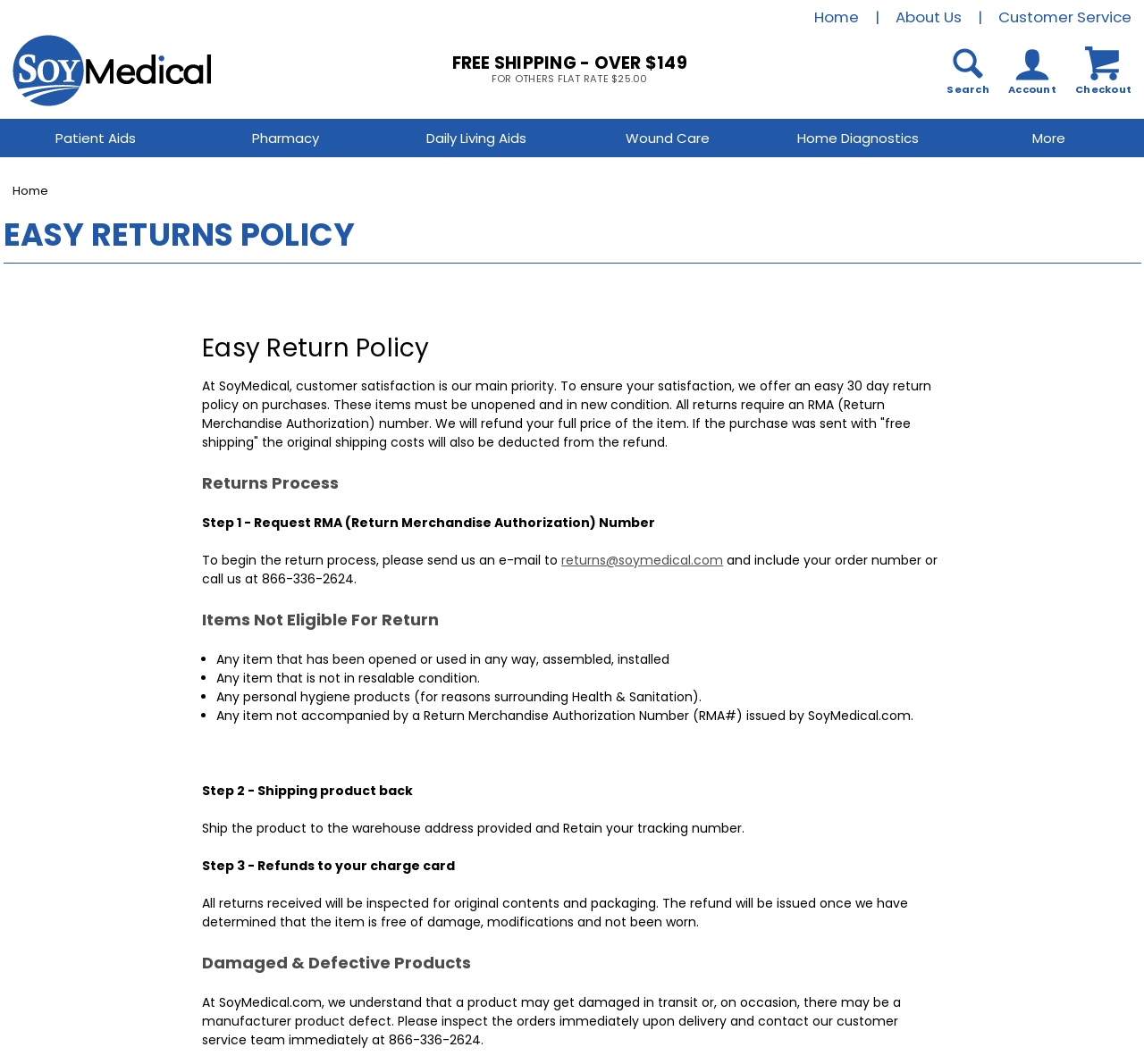Find and indicate the bounding box coordinates of the region you should select to follow the given instruction: "Click on Home".

[0.712, 0.006, 0.751, 0.026]